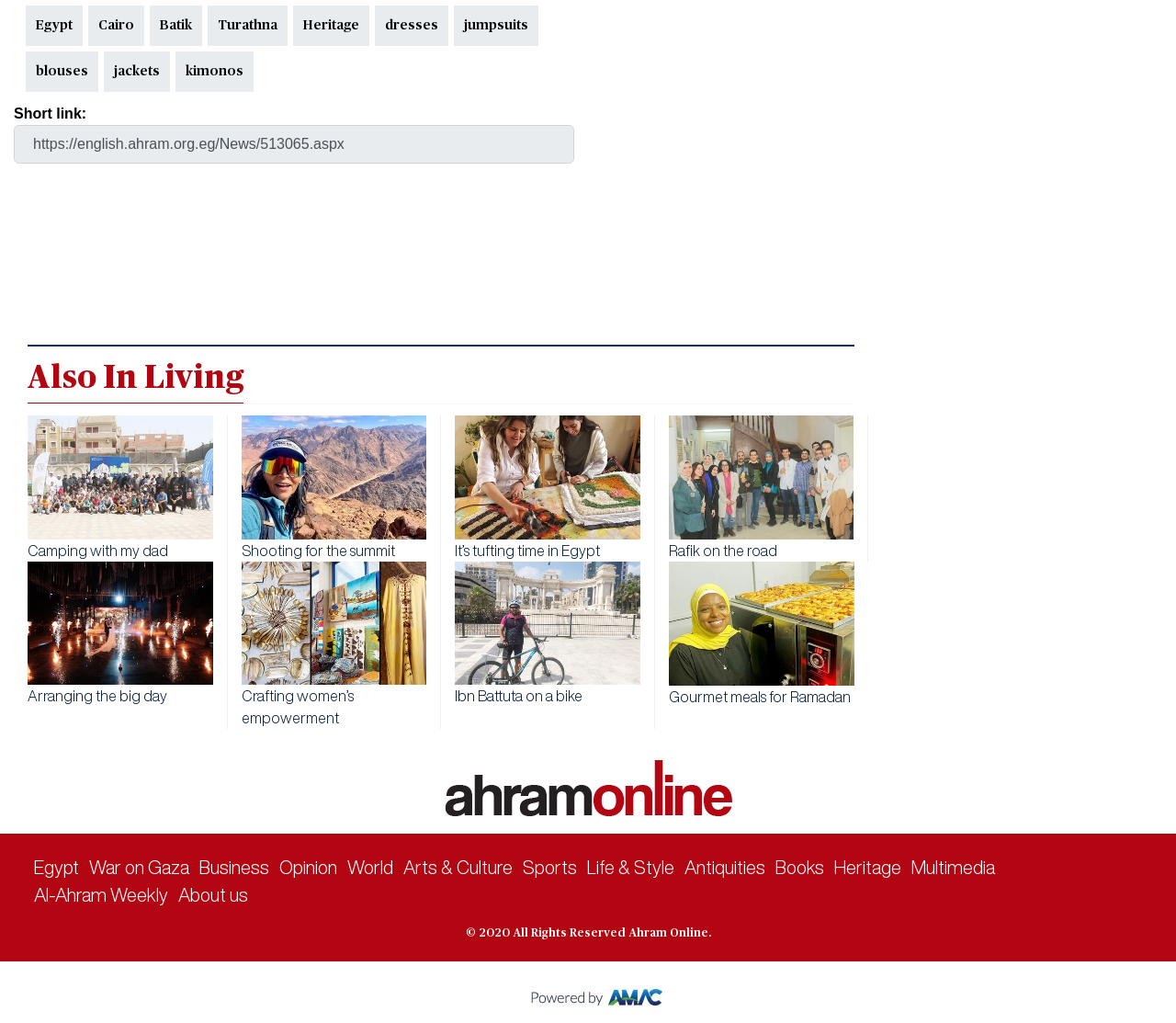Locate the bounding box coordinates of the segment that needs to be clicked to meet this instruction: "Click on the 'Egypt' link".

[0.024, 0.008, 0.068, 0.043]